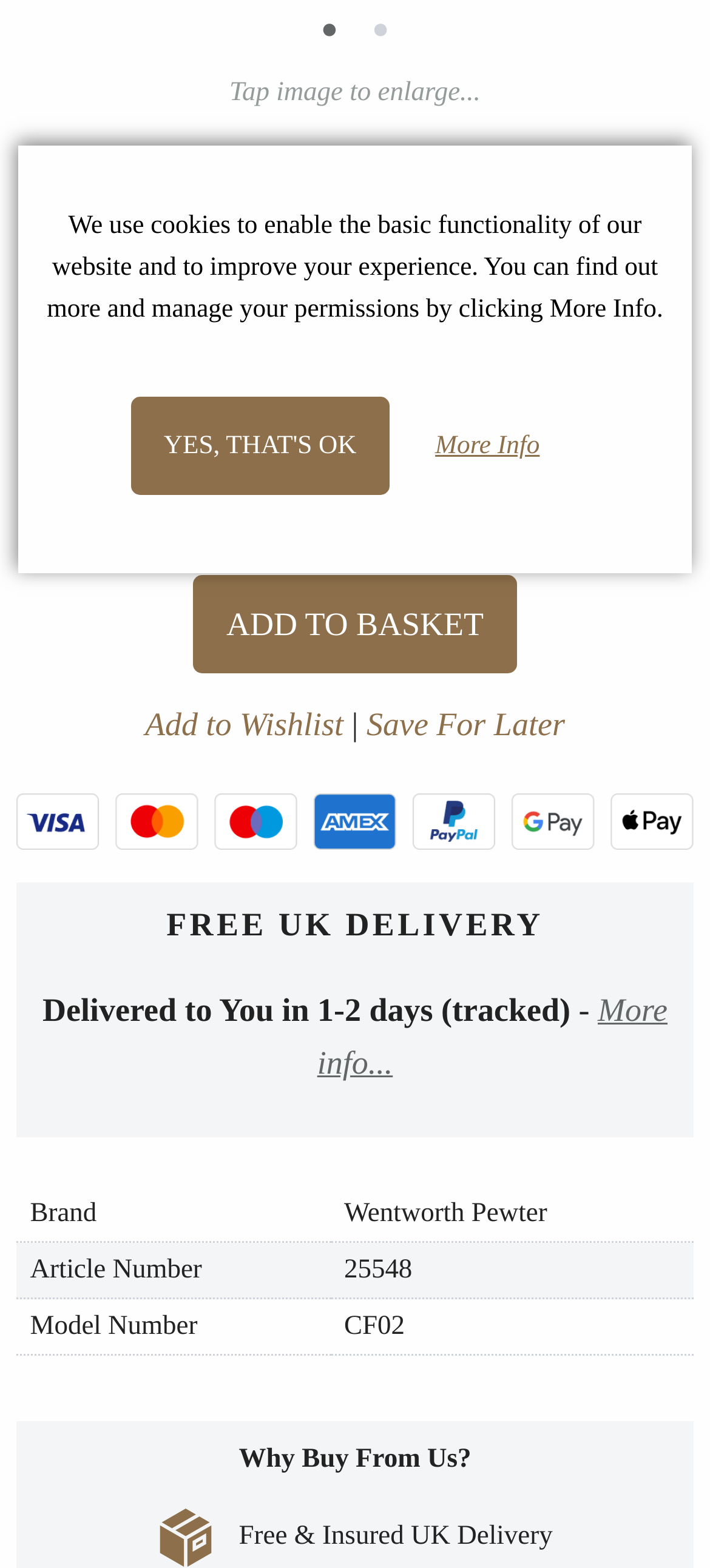Determine the bounding box for the UI element described here: "Study at KTH".

None